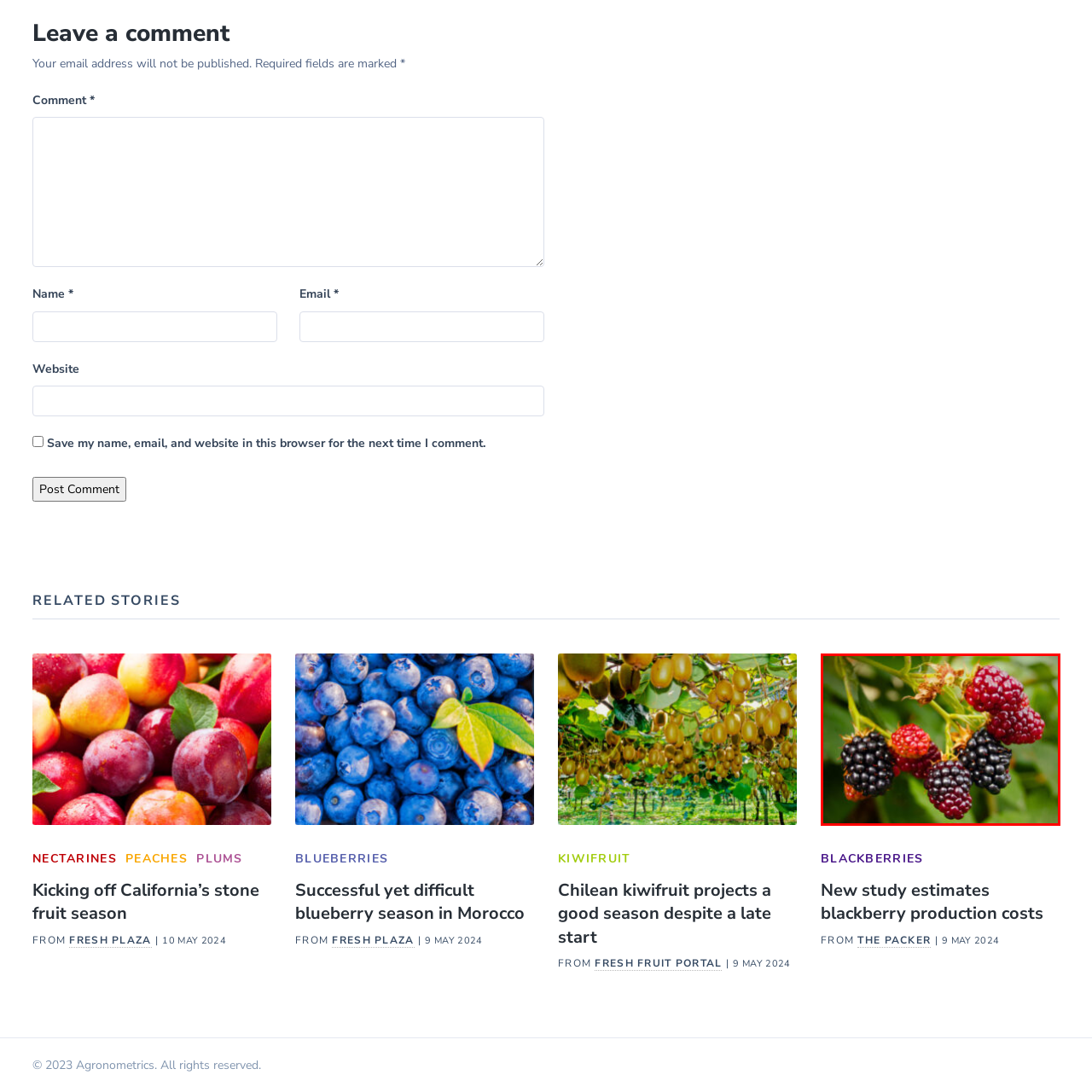Refer to the image within the red outline and provide a one-word or phrase answer to the question:
What is the focus of the upcoming article?

Economic aspects of blackberry farming